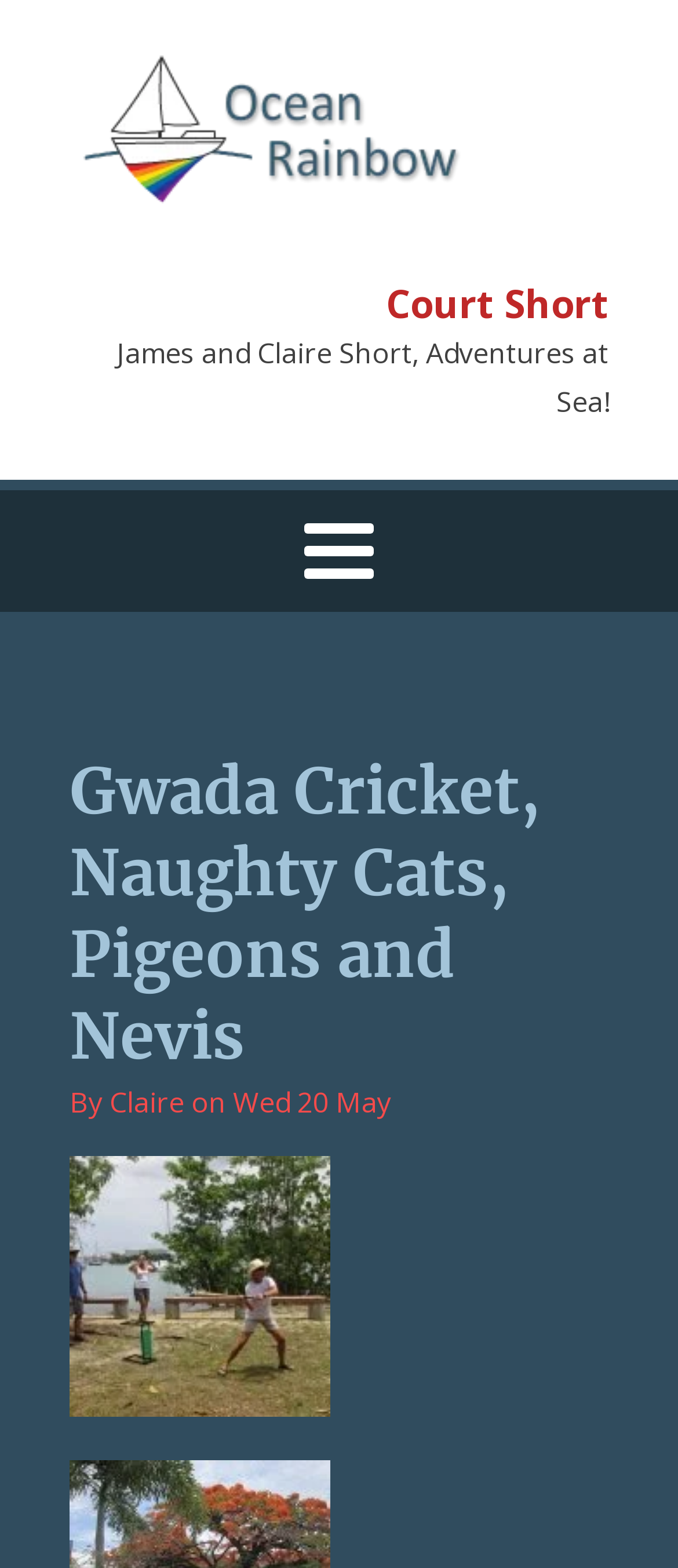Refer to the image and provide a thorough answer to this question:
What is the name of the authors?

I found the authors' names by looking at the StaticText element 'James and Claire Short, Adventures at Sea!' which is located at [0.172, 0.212, 0.897, 0.269]. This text is likely to be the authors' names since it is a prominent text element on the page.